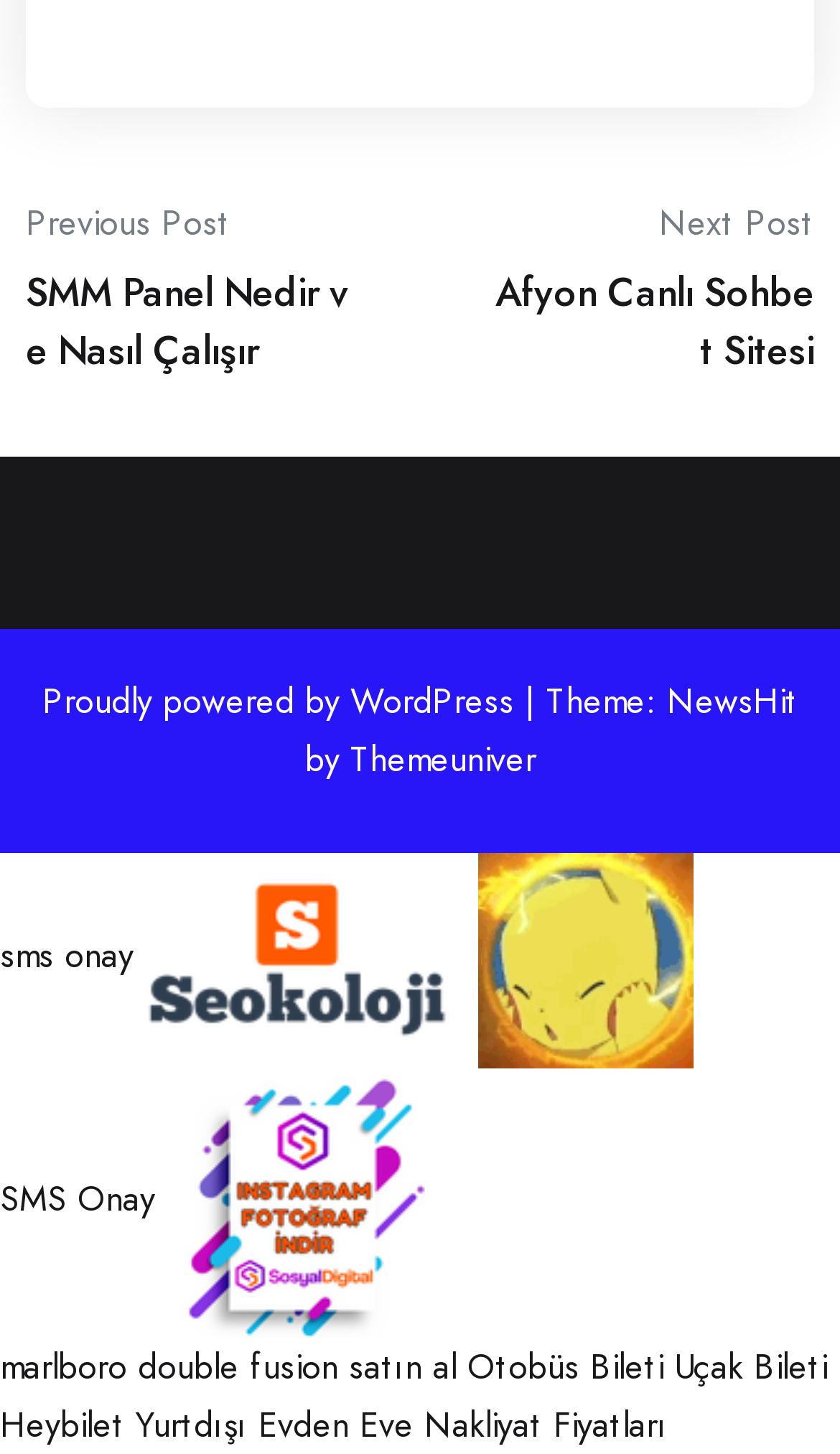Show the bounding box coordinates of the region that should be clicked to follow the instruction: "Check out instagram fotoğraf indir."

[0.197, 0.734, 0.518, 0.919]